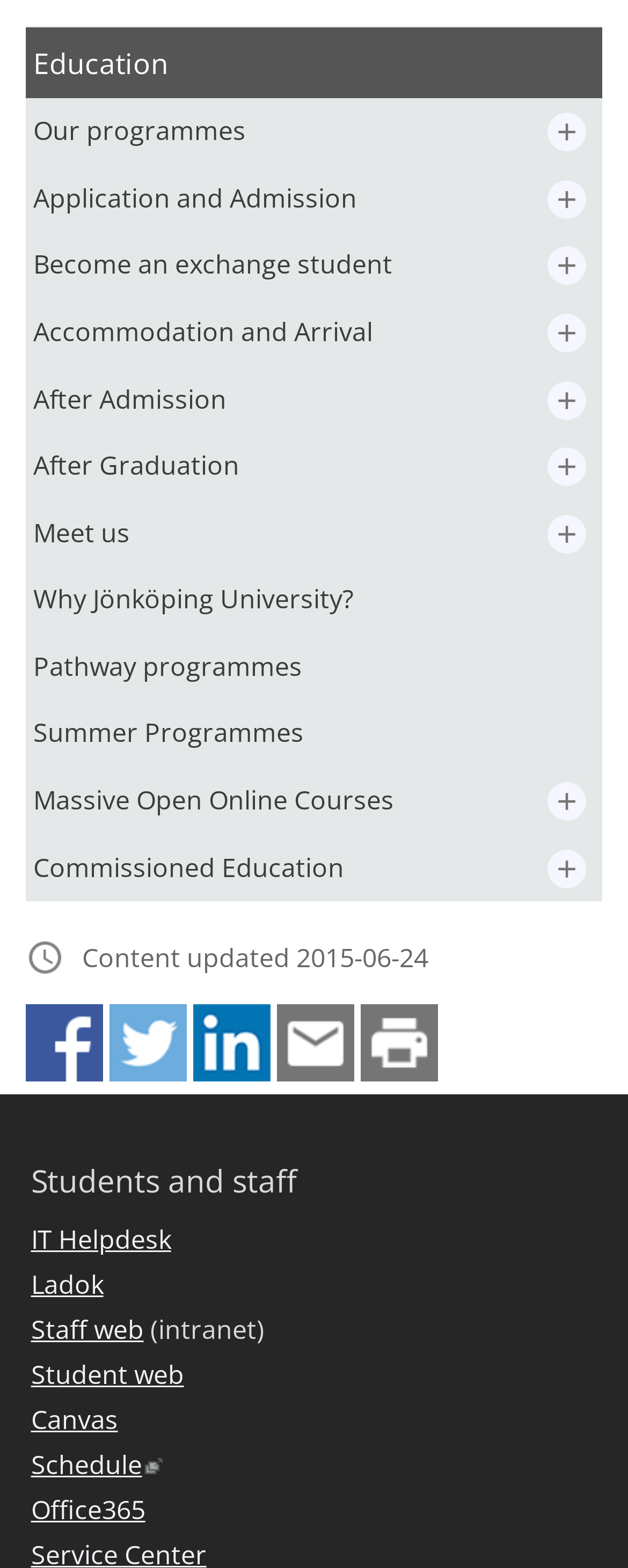Highlight the bounding box coordinates of the element you need to click to perform the following instruction: "Contact via phone."

None